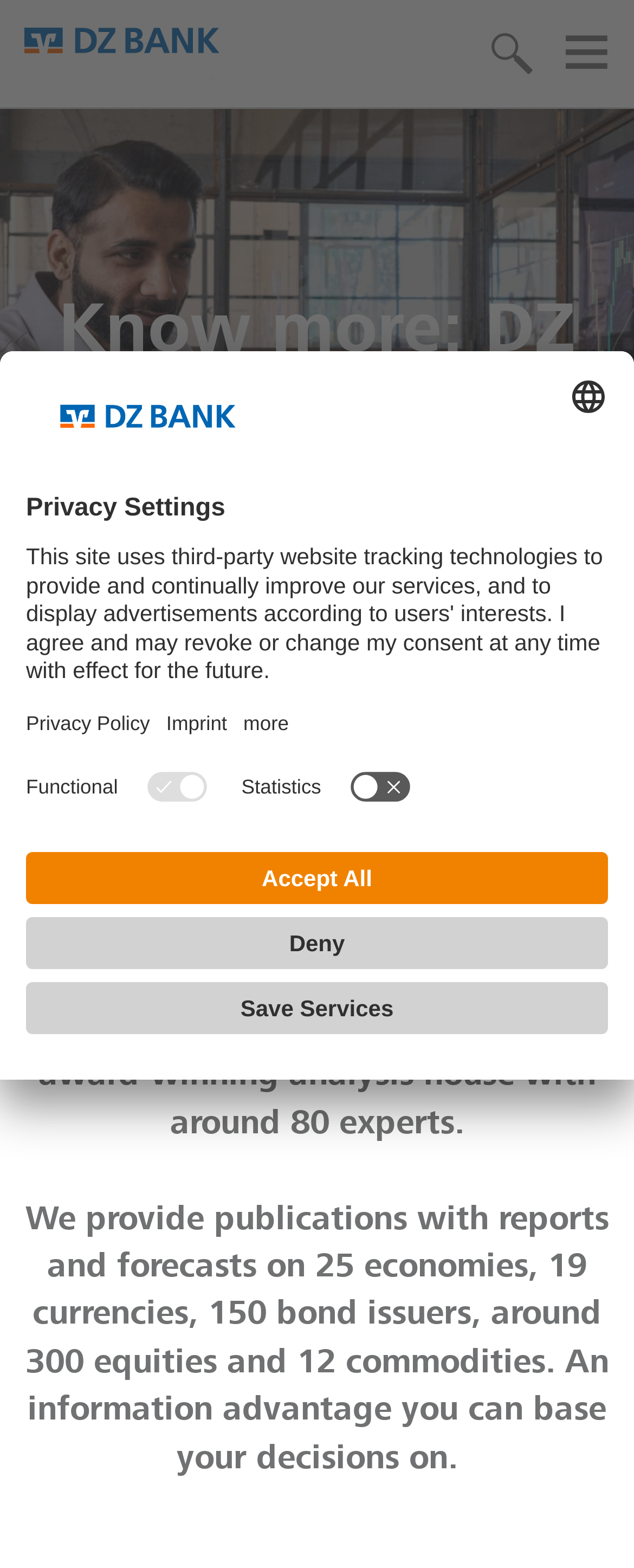Please reply with a single word or brief phrase to the question: 
What is the title of the image with two colleagues?

International teams, international expertise